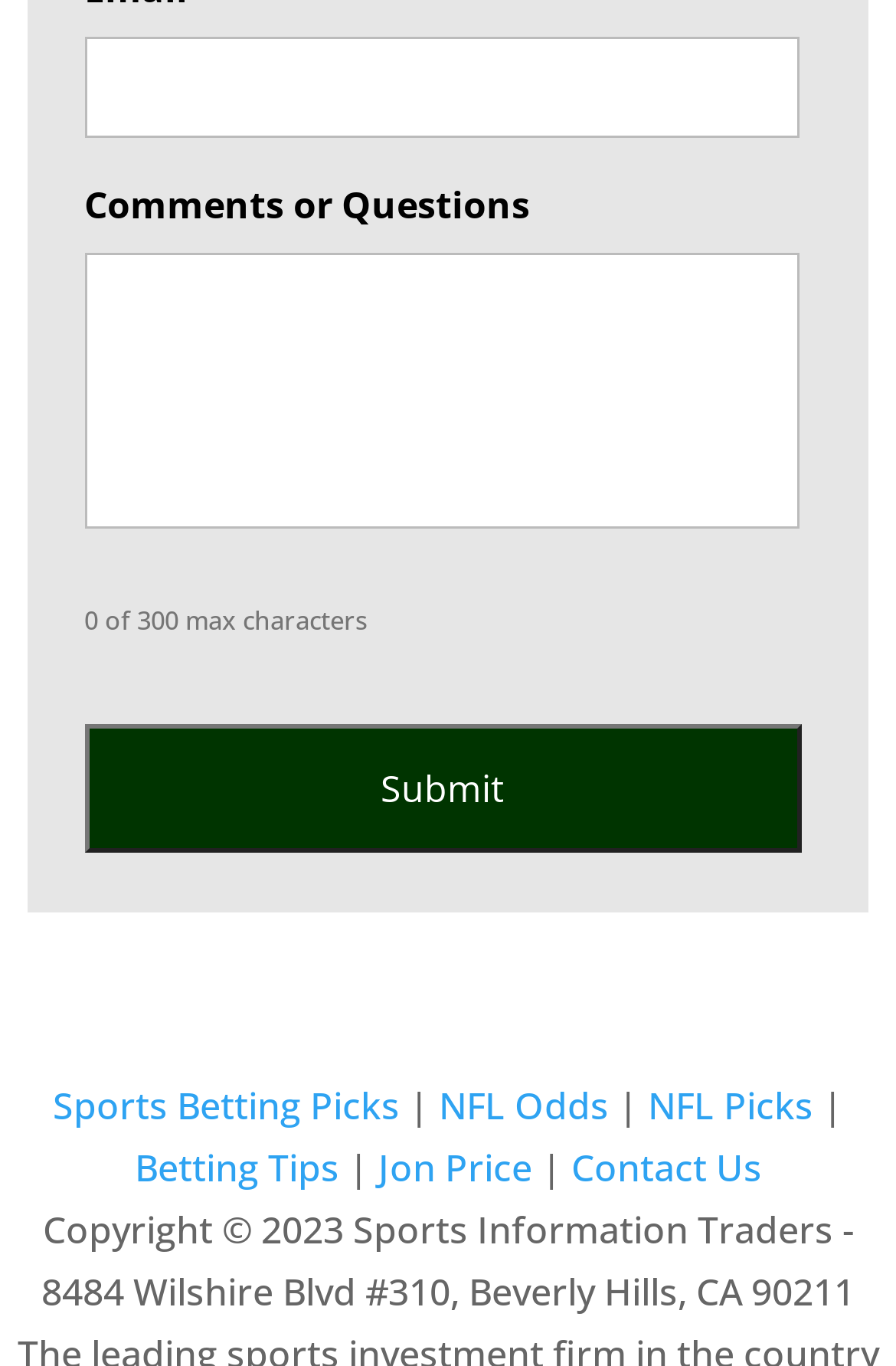How many links are there in the footer section?
Answer the question using a single word or phrase, according to the image.

5